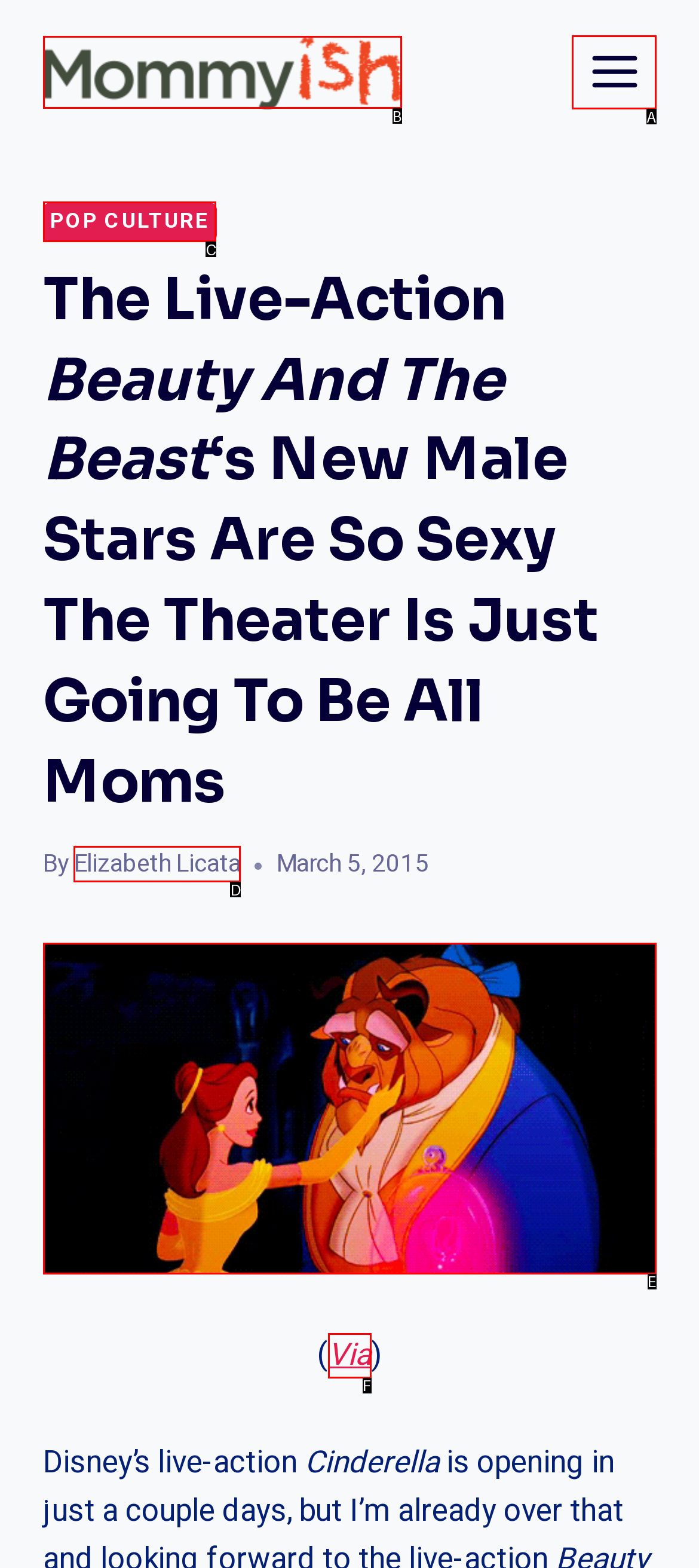Which option best describes: Elizabeth Licata
Respond with the letter of the appropriate choice.

D